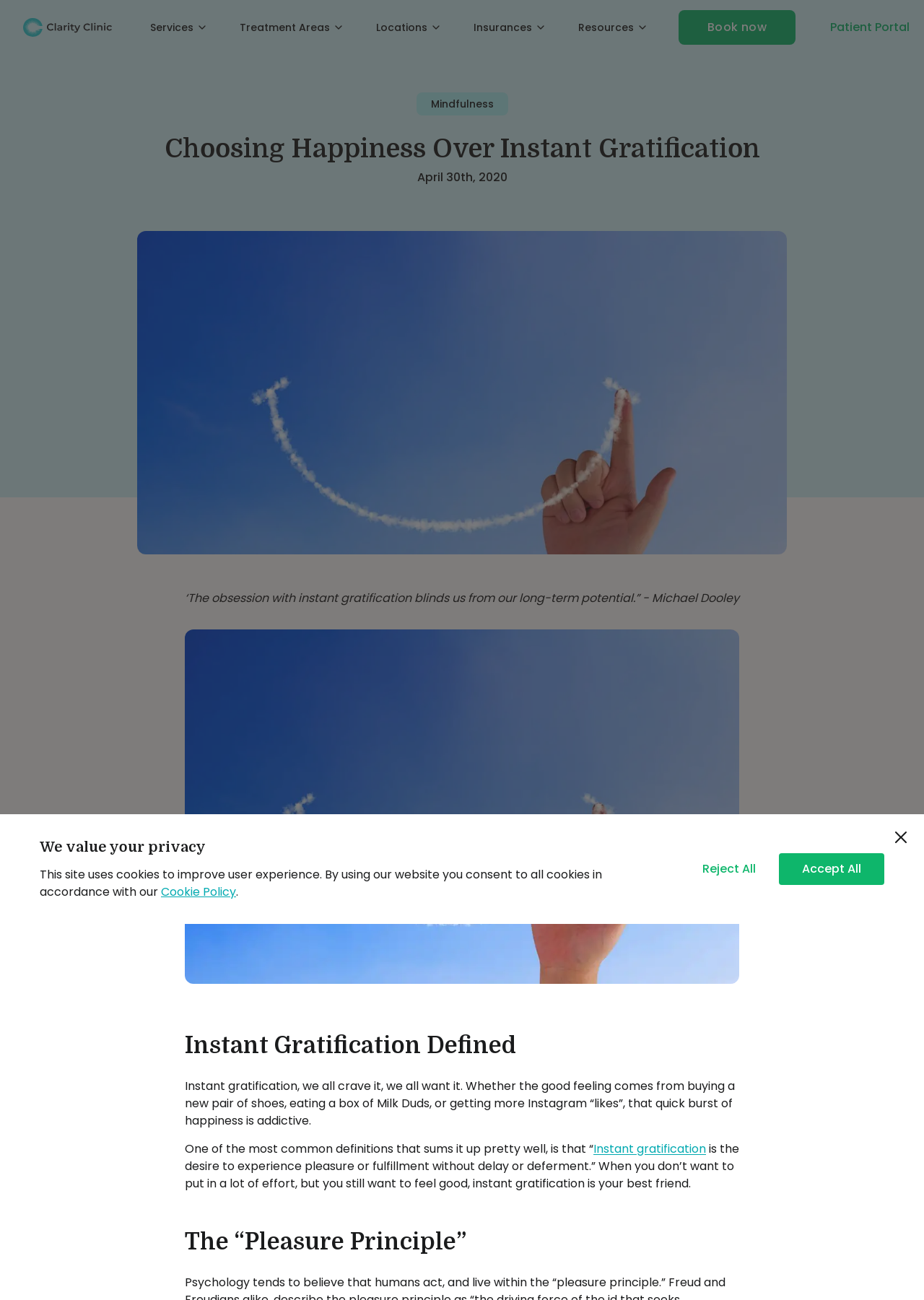Give a one-word or phrase response to the following question: What is the name of the clinic?

Clarity Clinic